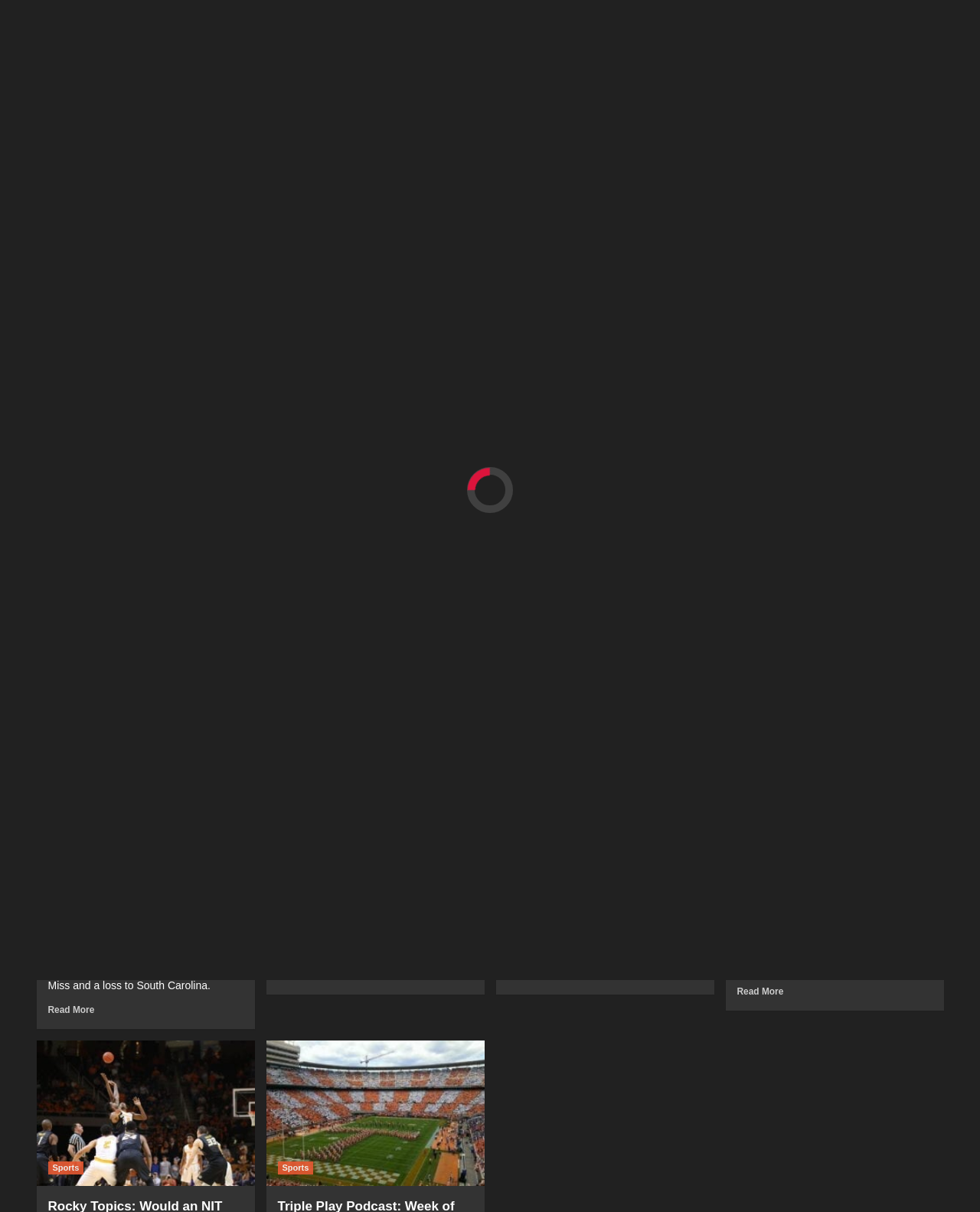Kindly respond to the following question with a single word or a brief phrase: 
What is the date of the first article?

June 12, 2024